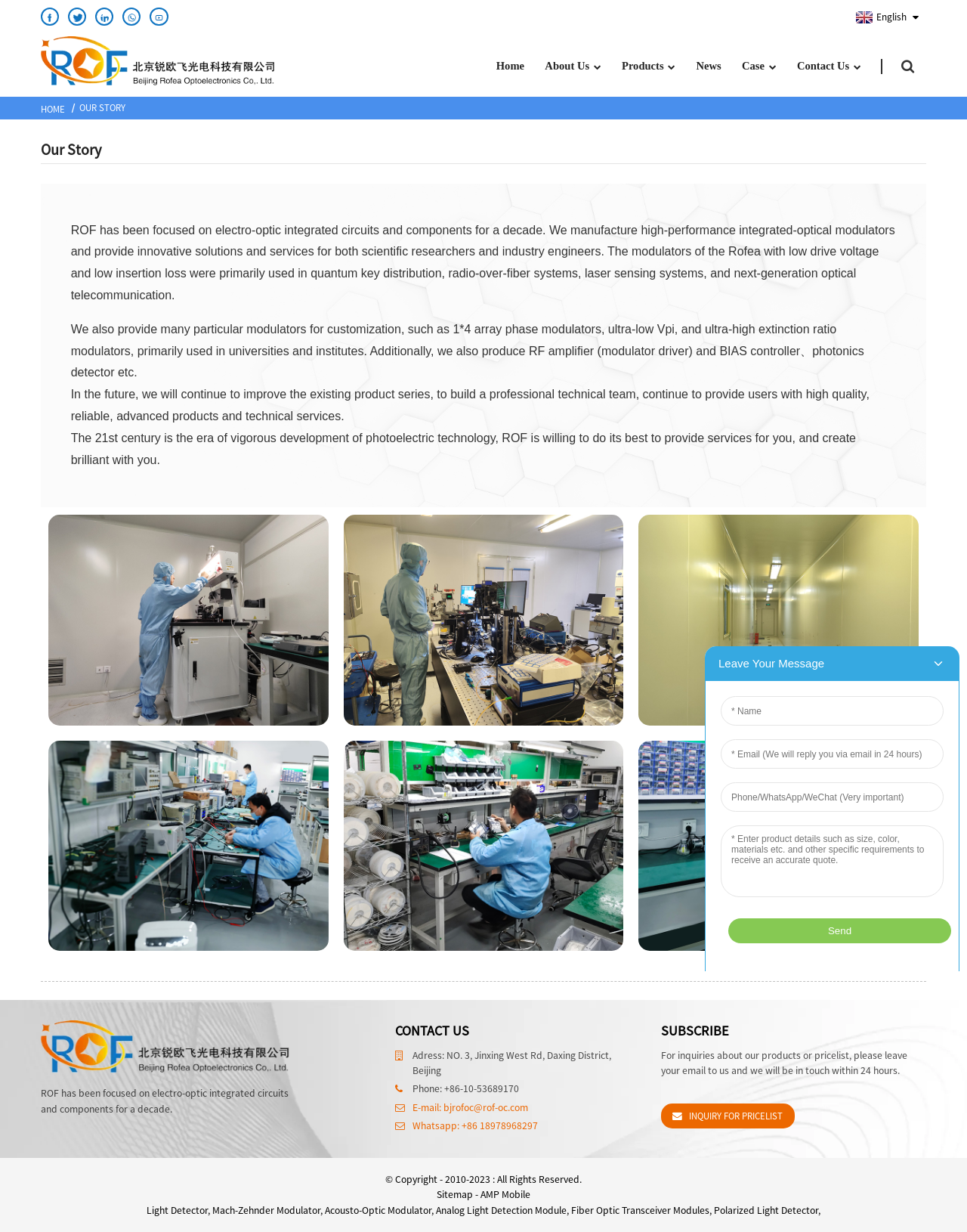Pinpoint the bounding box coordinates of the element to be clicked to execute the instruction: "Click the More actions button".

None